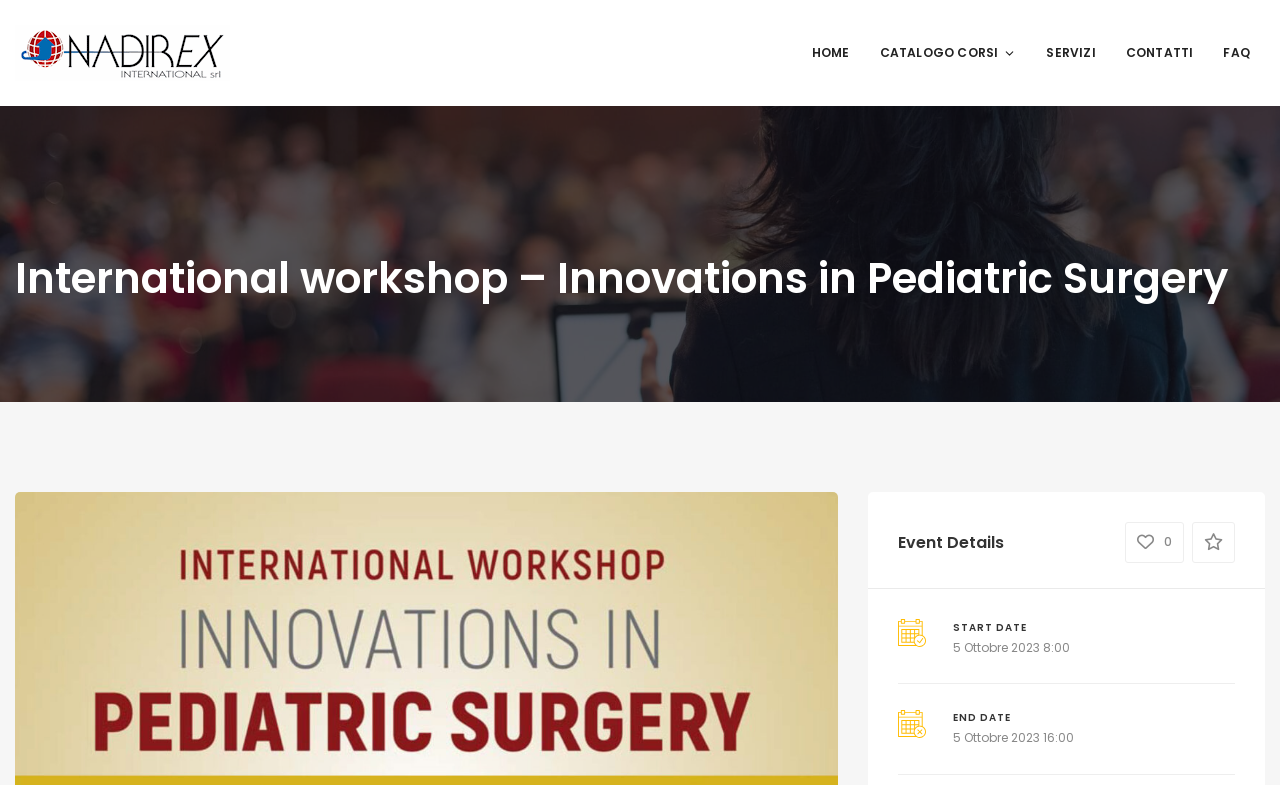Identify the title of the webpage and provide its text content.

International workshop – Innovations in Pediatric Surgery